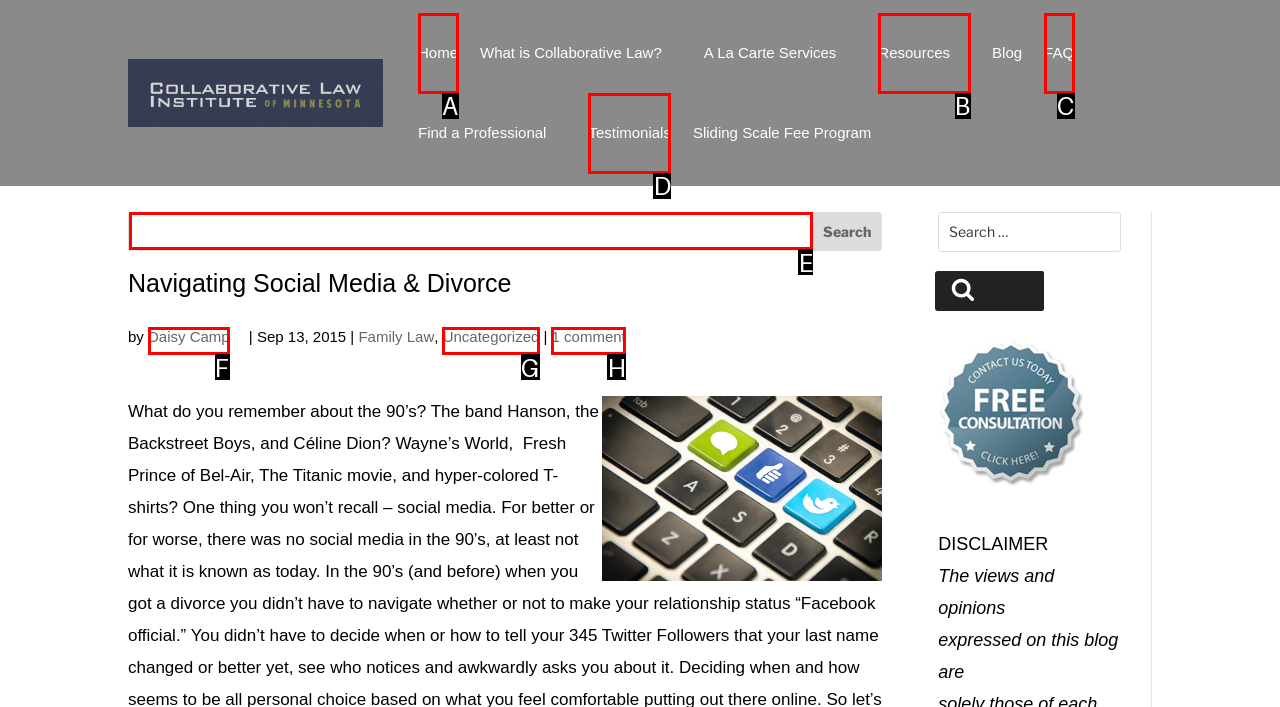To complete the instruction: Read the blog post by Daisy Camp, which HTML element should be clicked?
Respond with the option's letter from the provided choices.

F